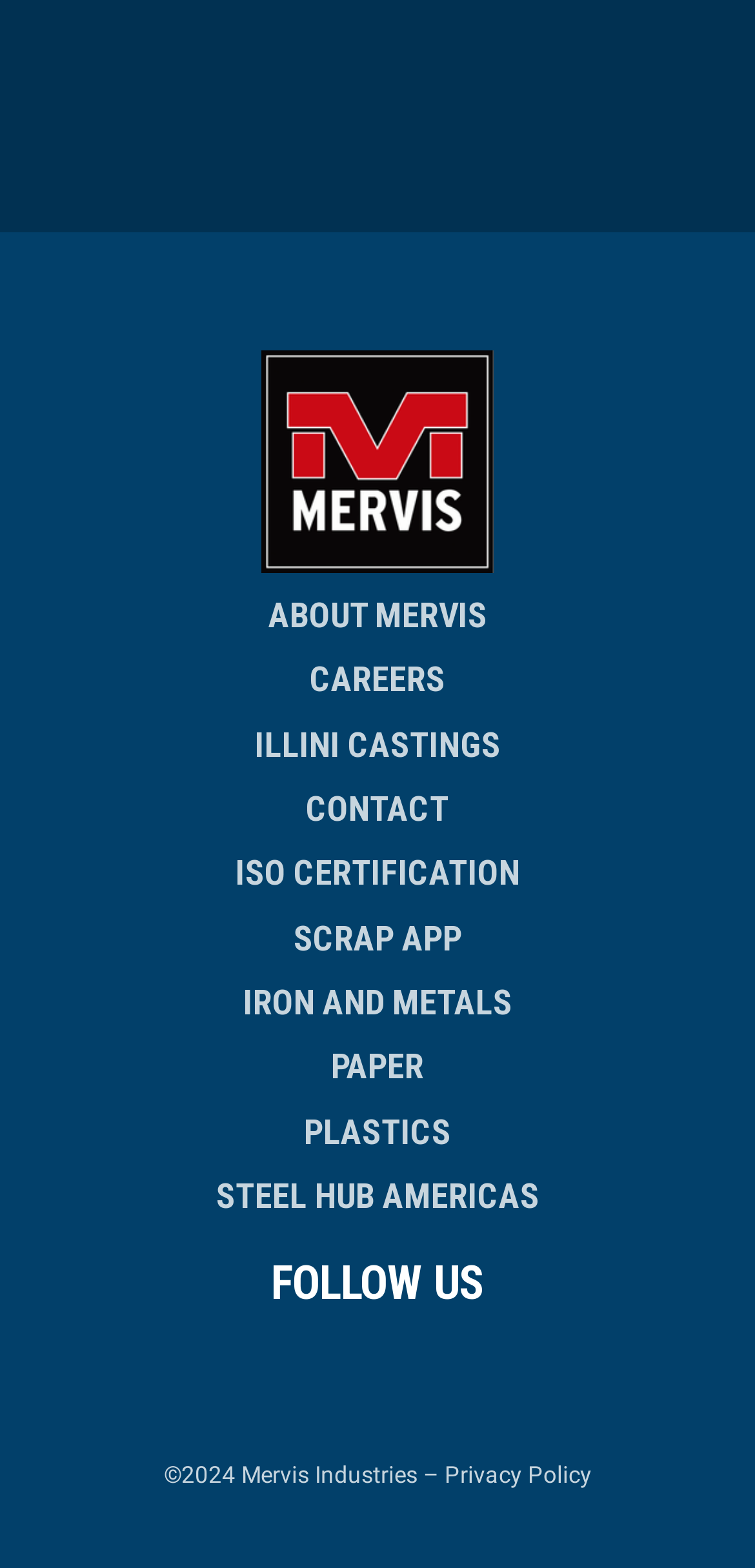Find the bounding box of the UI element described as: "alt="Mervis Logo"". The bounding box coordinates should be given as four float values between 0 and 1, i.e., [left, top, right, bottom].

[0.346, 0.223, 0.654, 0.365]